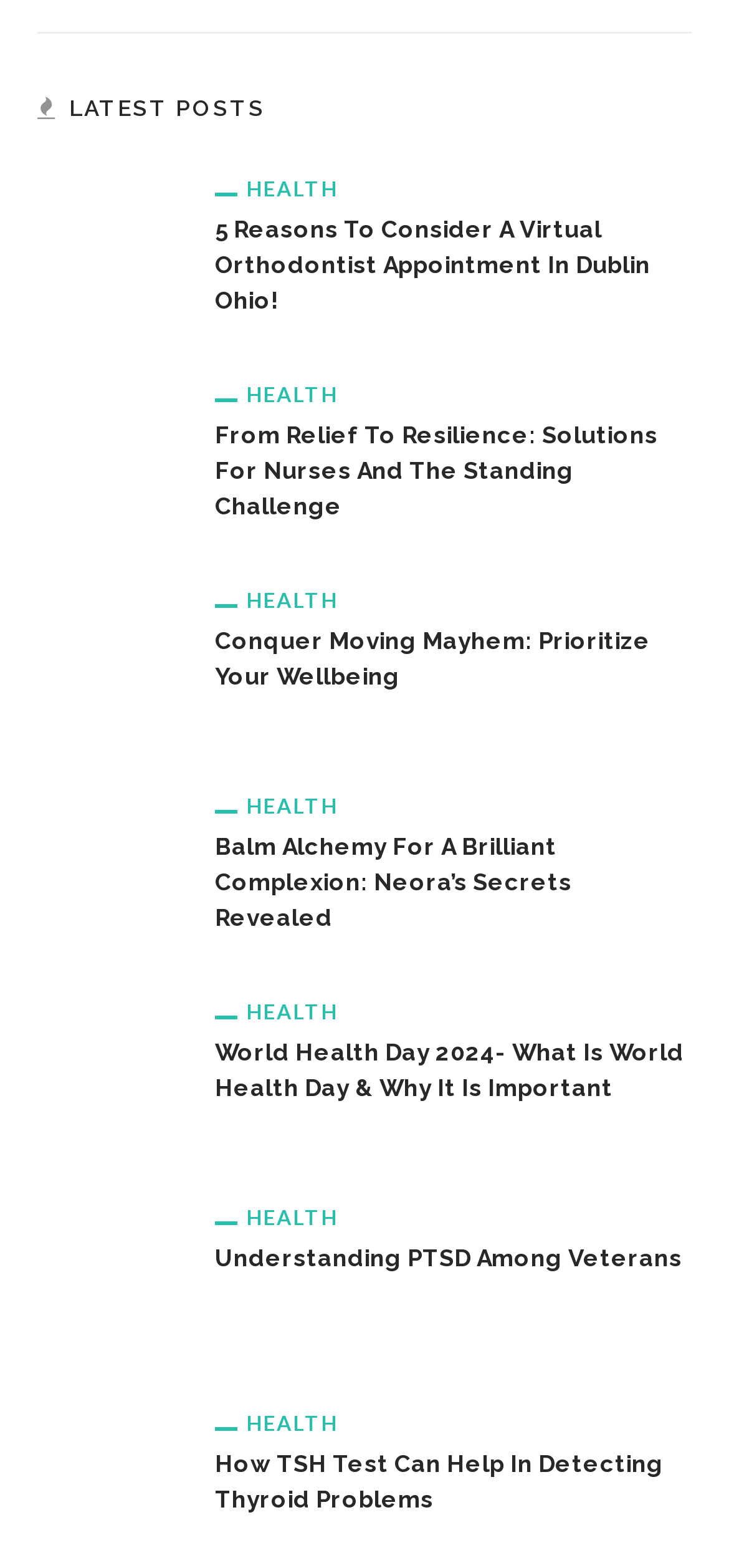Provide the bounding box coordinates, formatted as (top-left x, top-left y, bottom-right x, bottom-right y), with all values being floating point numbers between 0 and 1. Identify the bounding box of the UI element that matches the description: Understanding PTSD Among Veterans

[0.295, 0.793, 0.936, 0.811]